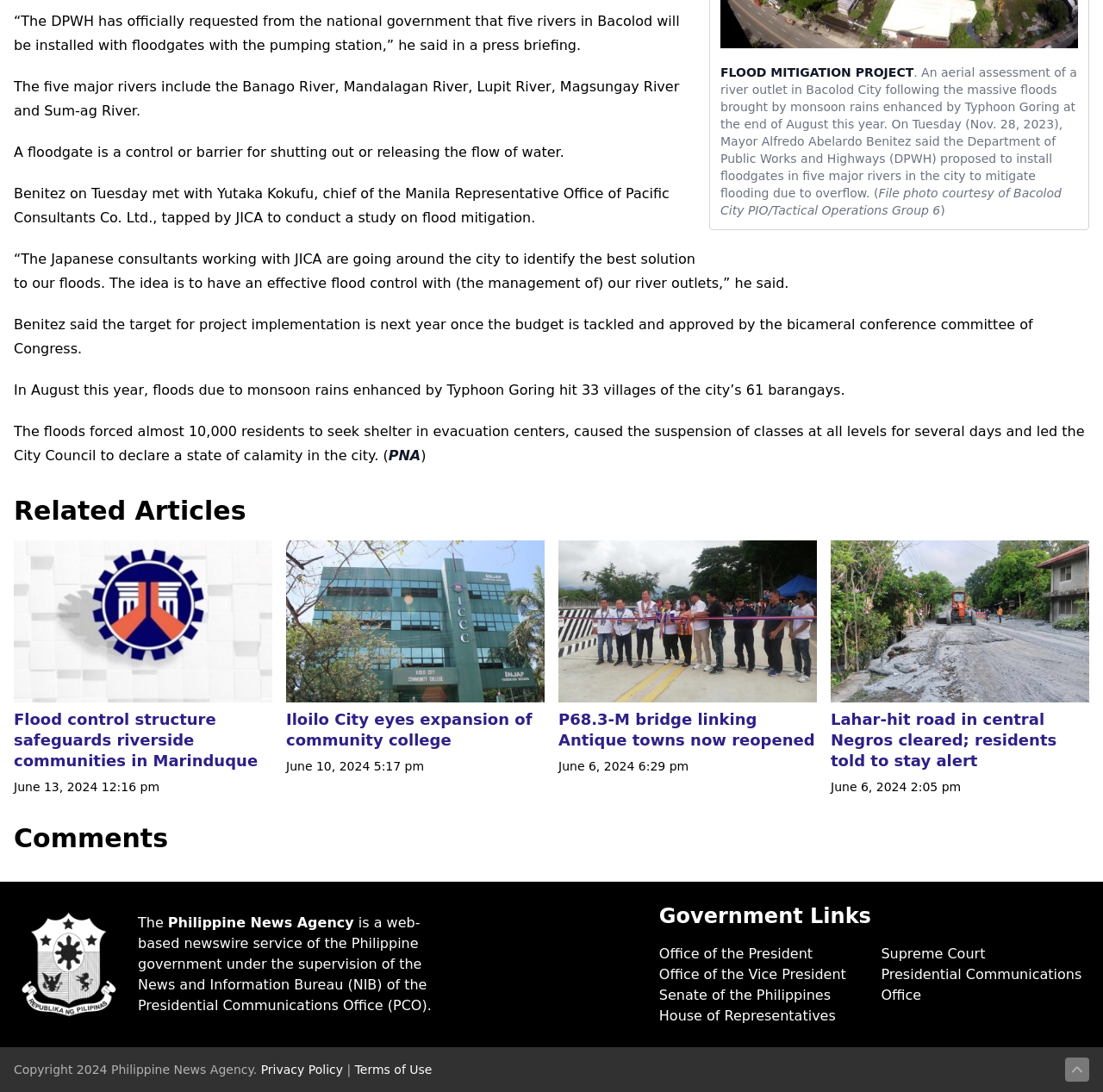Bounding box coordinates must be specified in the format (top-left x, top-left y, bottom-right x, bottom-right y). All values should be floating point numbers between 0 and 1. What are the bounding box coordinates of the UI element described as: Supreme Court

[0.799, 0.866, 0.893, 0.881]